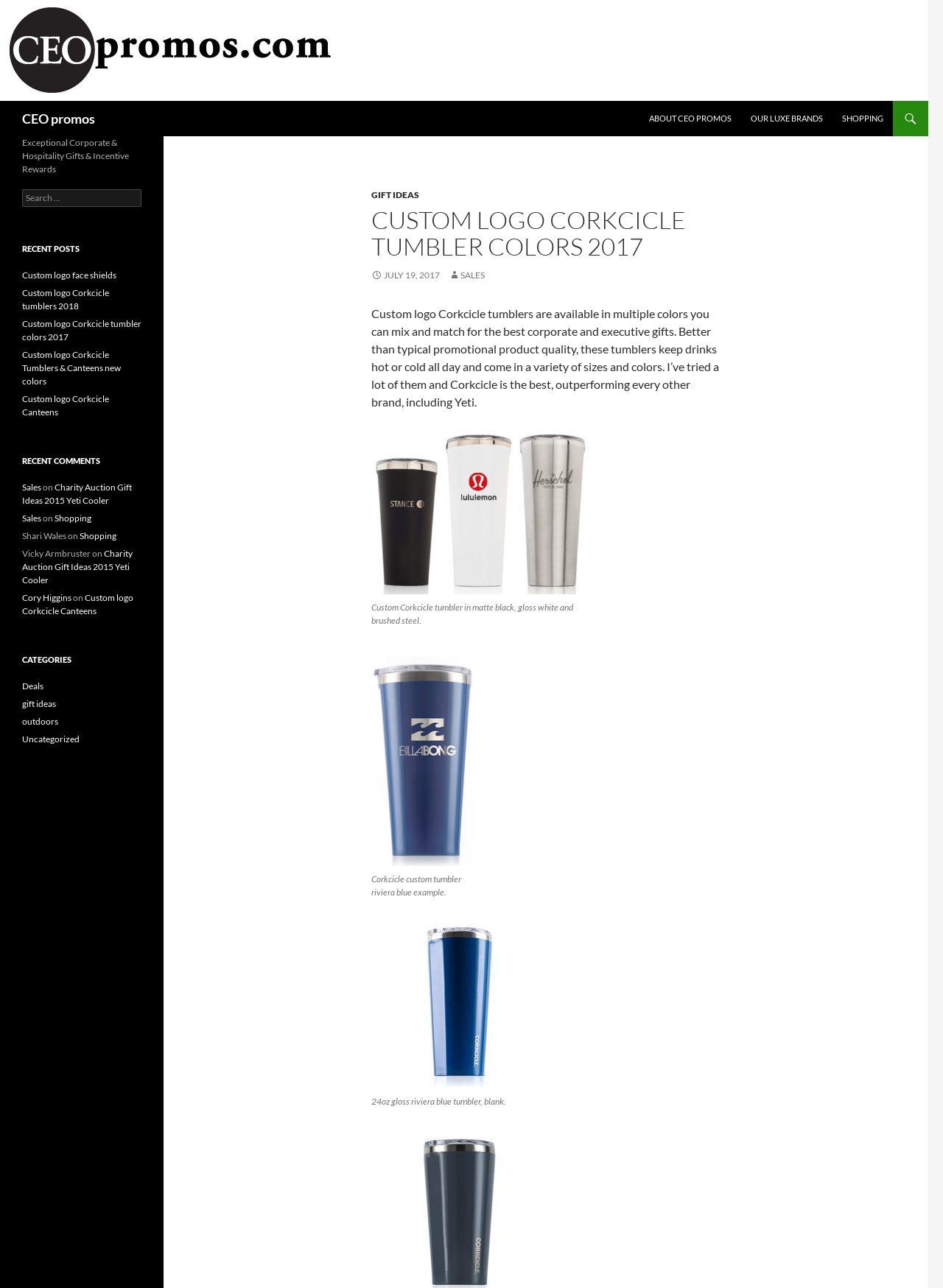Extract the bounding box coordinates for the UI element described as: "Custom logo Corkcicle tumblers 2018".

[0.023, 0.223, 0.116, 0.242]